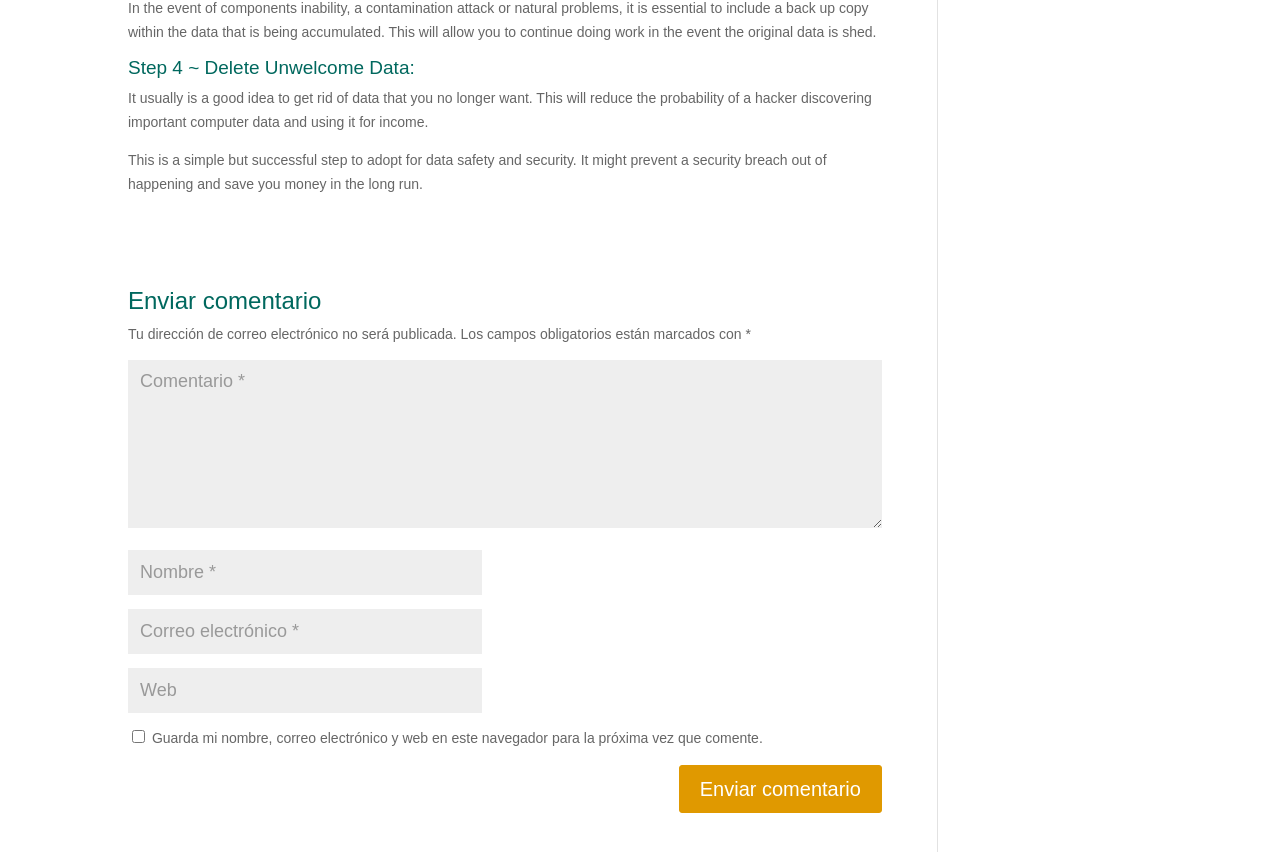Please provide the bounding box coordinate of the region that matches the element description: input value="Comentario *" name="ed796435b2". Coordinates should be in the format (top-left x, top-left y, bottom-right x, bottom-right y) and all values should be between 0 and 1.

[0.1, 0.423, 0.689, 0.62]